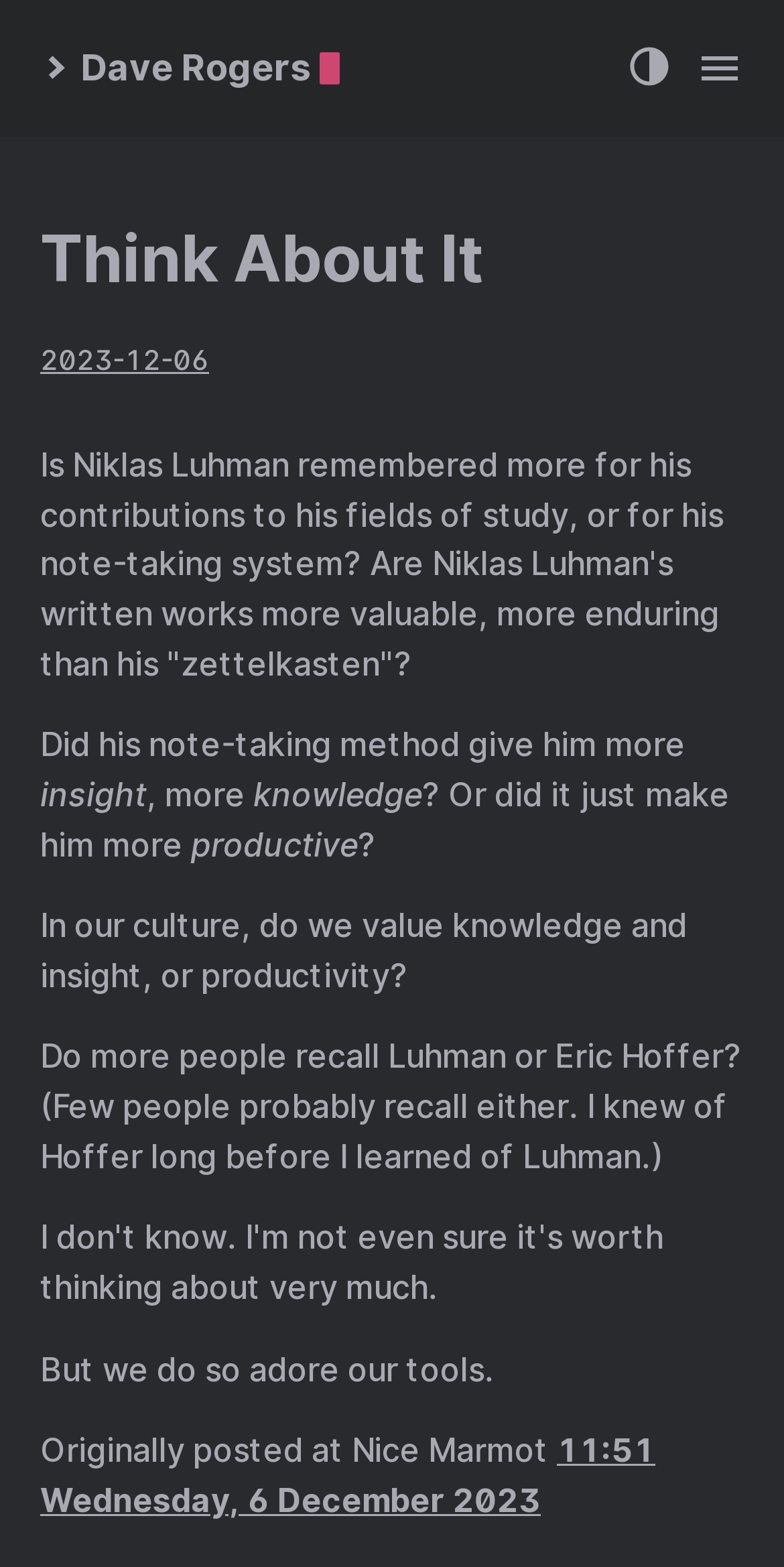Illustrate the webpage's structure and main components comprehensively.

The webpage is titled "Think About It :: Dave Rogers" and features a prominent link to the title at the top left, accompanied by a small image. There are three more images located at the top right corner of the page. 

Below the title, there is a heading "Think About It" with a link to it. Next to it, there is a link to the date "2023-12-06" with a time element. 

The main content of the page consists of several paragraphs of text. The first paragraph asks questions about Niklas Luhman's contributions and note-taking system. The following paragraphs discuss the value of knowledge, insight, and productivity, and how they are perceived in our culture. The text also mentions Eric Hoffer and how people tend to remember tools more than the actual contributors. 

At the bottom of the page, there is a note stating "Originally posted at Nice Marmot" and a link to the posting time "11:51 Wednesday, 6 December 2023".